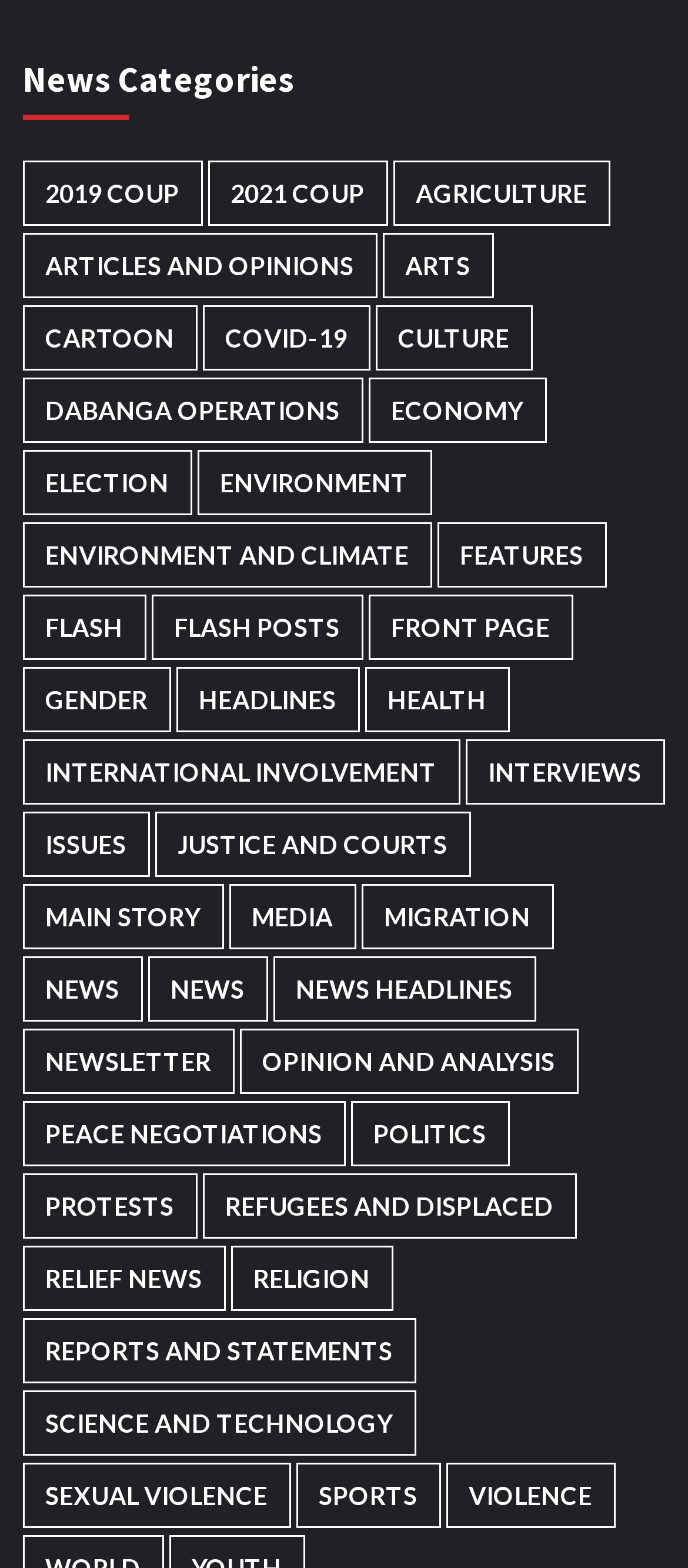Please find the bounding box for the UI element described by: "Environment and Climate".

[0.032, 0.333, 0.627, 0.374]